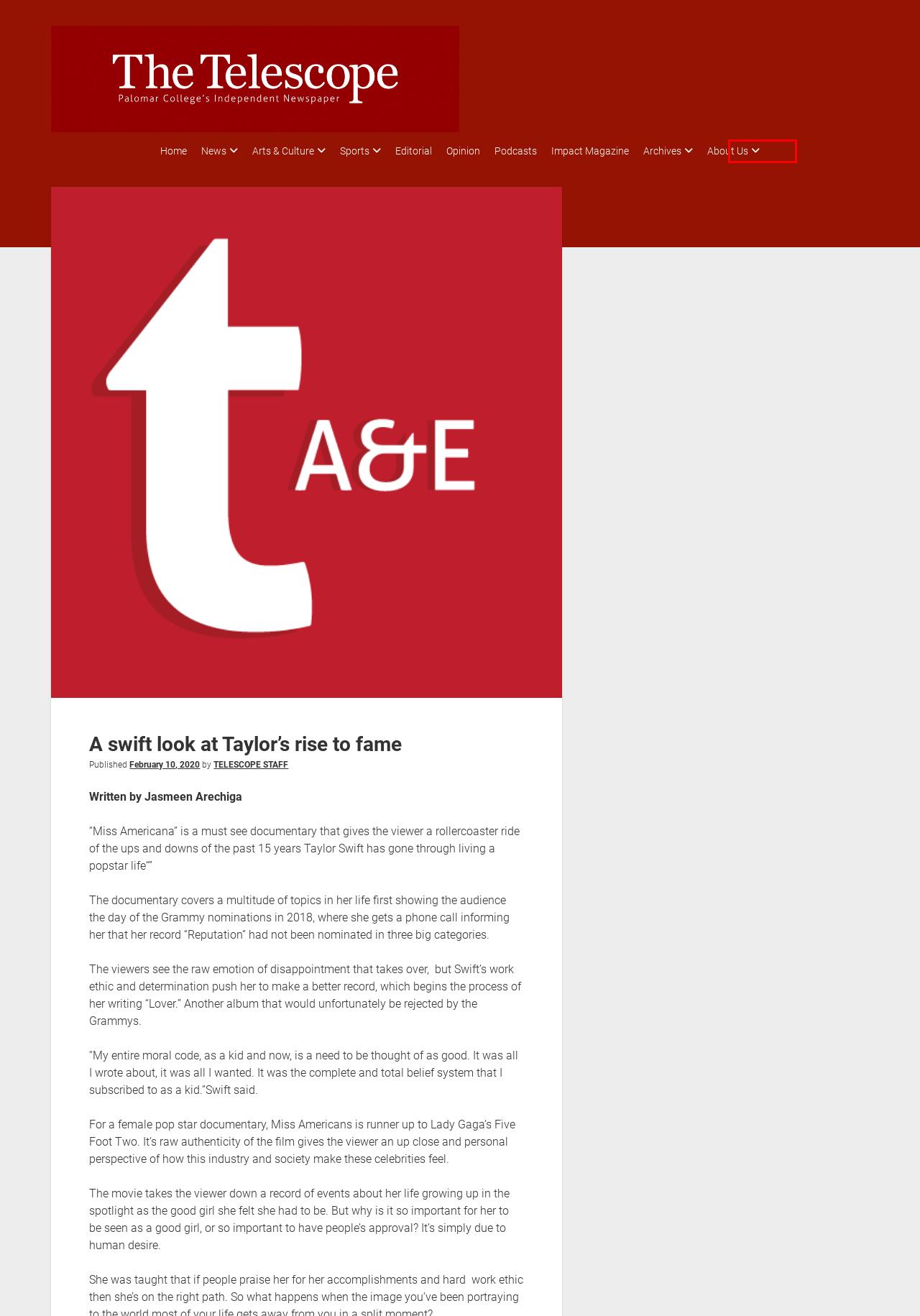You are presented with a screenshot of a webpage that includes a red bounding box around an element. Determine which webpage description best matches the page that results from clicking the element within the red bounding box. Here are the candidates:
A. News – The Telescope
B. The Telescope
C. Telescope Staff – The Telescope
D. About – The Telescope
E. February 2020 – The Telescope
F. Opinion – The Telescope
G. Impact Magazine |
H. Arts & Culture – The Telescope

D